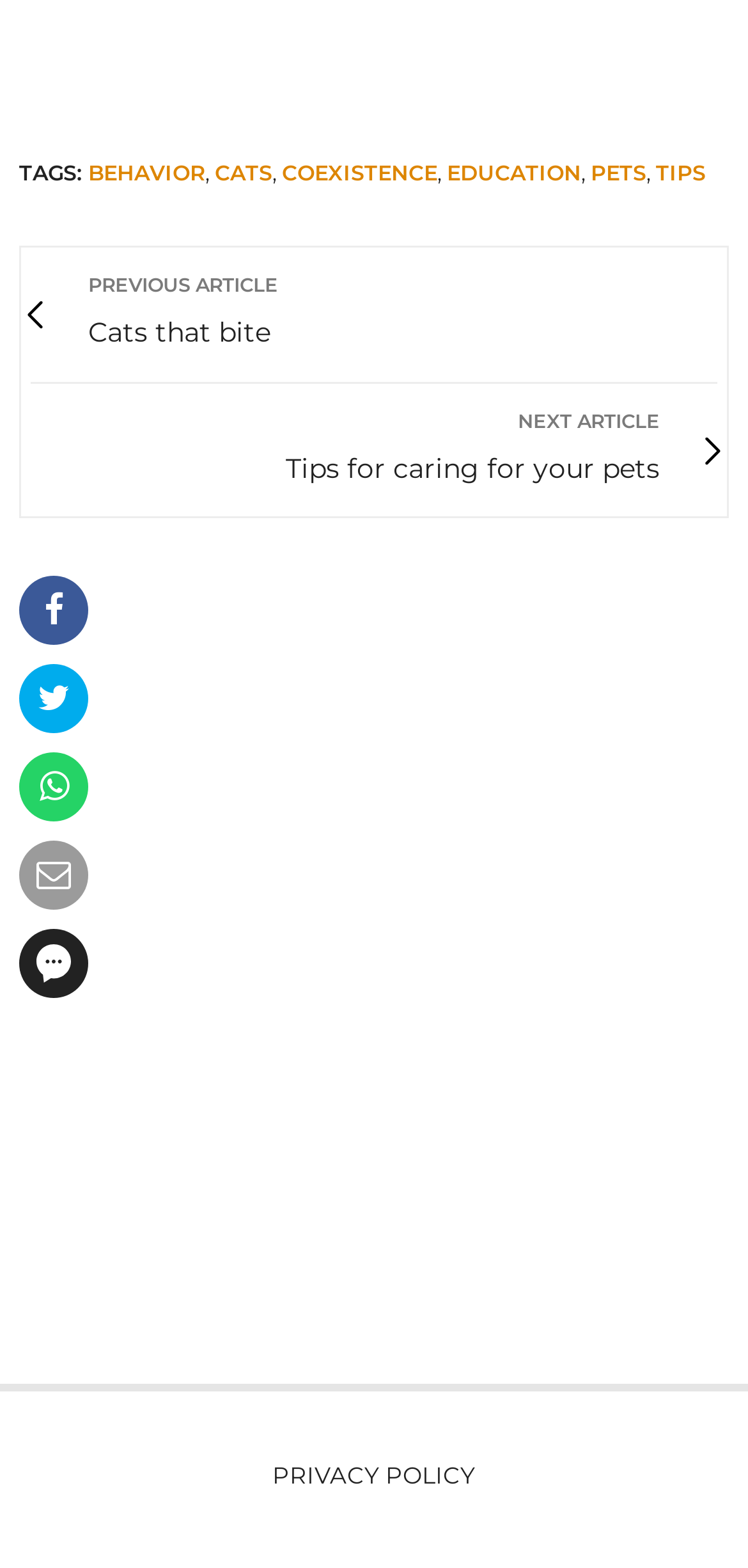What is the text of the link at the bottom of the page?
Look at the image and answer the question with a single word or phrase.

PRIVACY POLICY